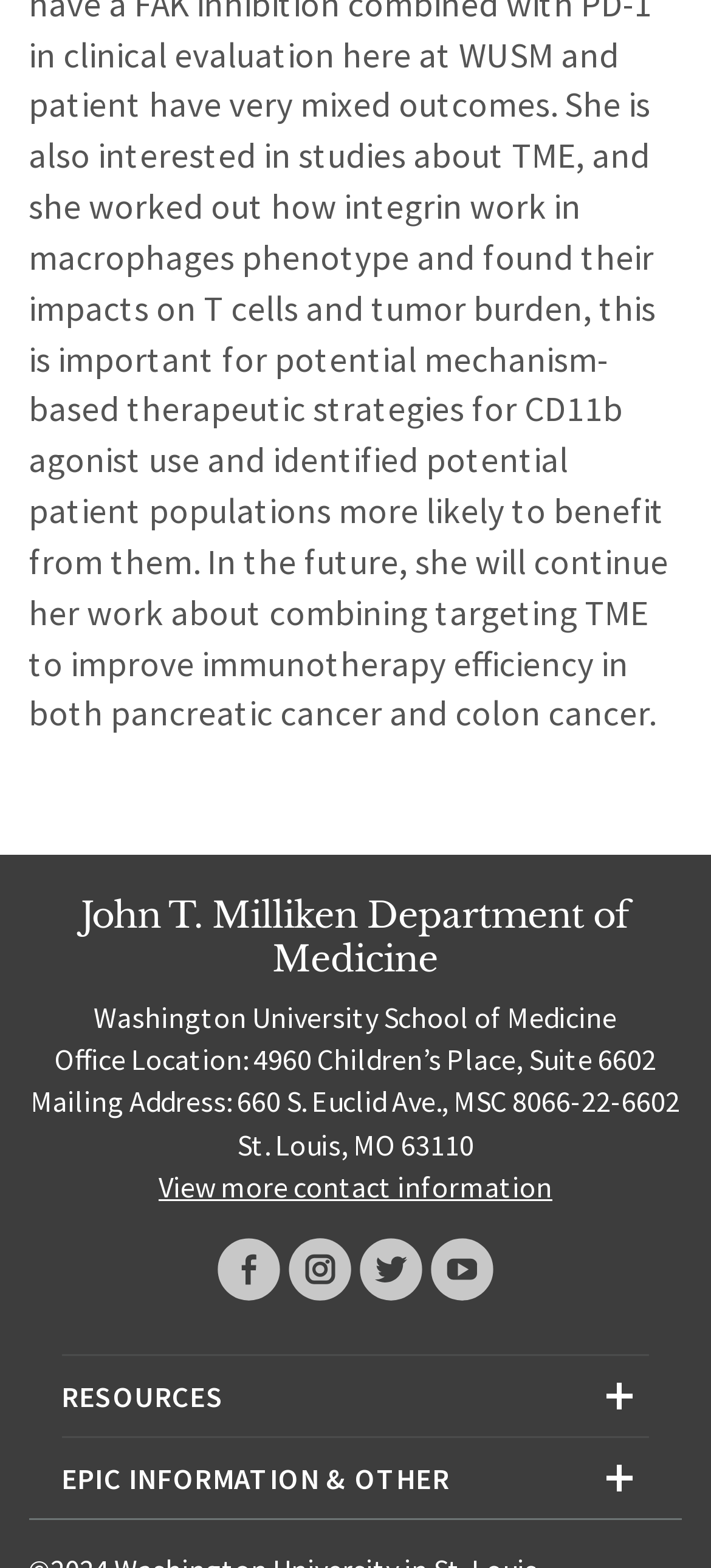Identify the bounding box coordinates for the UI element described as: "View more contact information".

[0.223, 0.724, 0.777, 0.747]